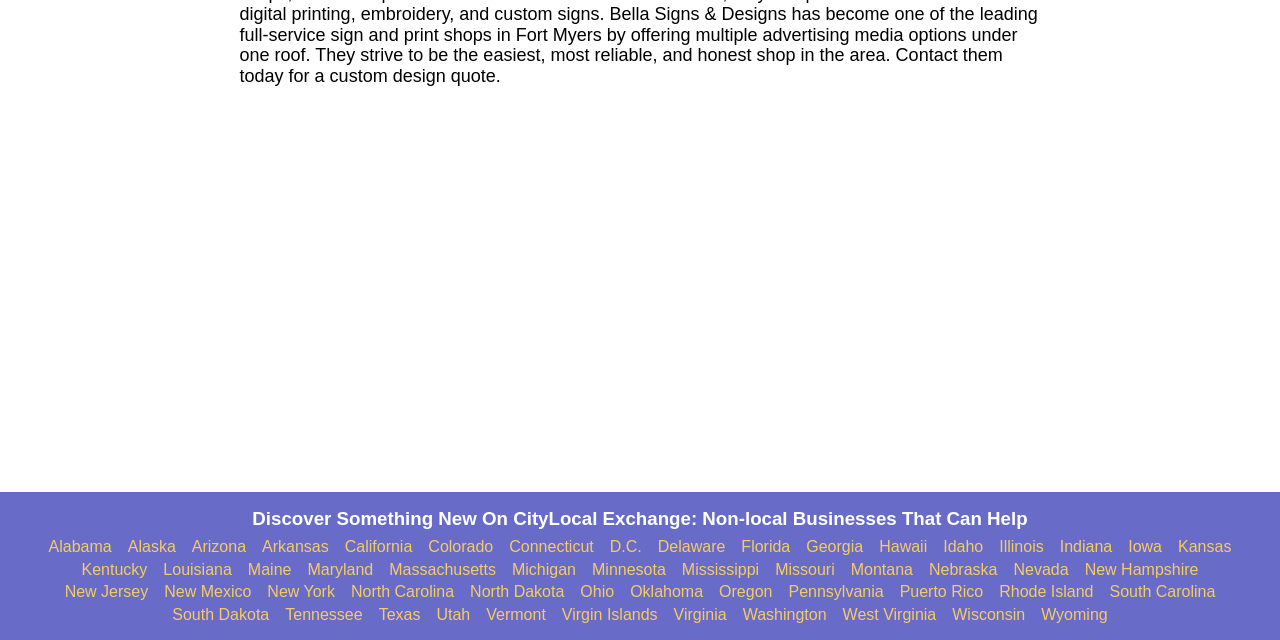Using the description "South Carolina", predict the bounding box of the relevant HTML element.

[0.867, 0.911, 0.949, 0.94]